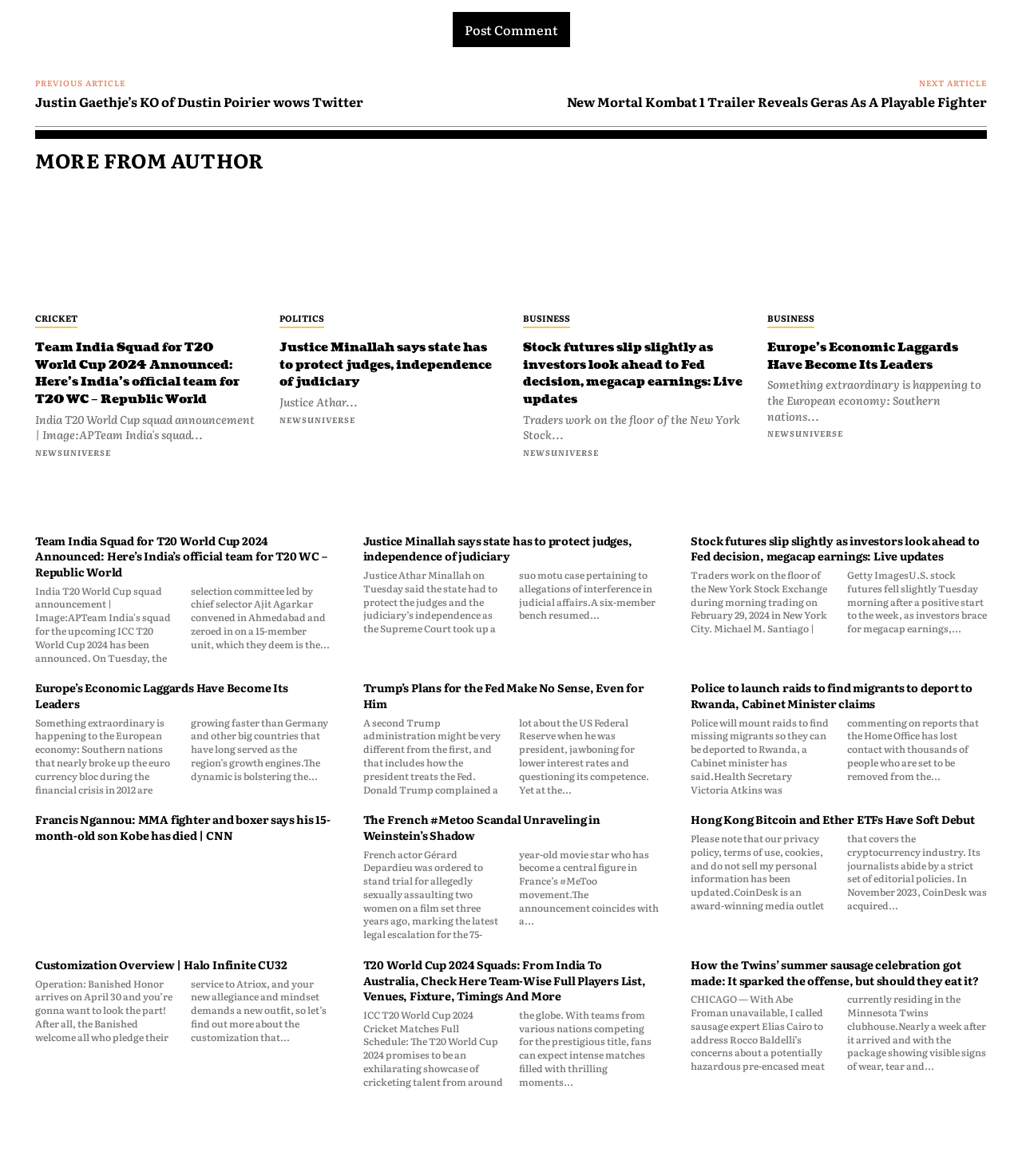Identify the bounding box coordinates for the element you need to click to achieve the following task: "Read the article 'Team India Squad for T20 World Cup 2024 Announced: Here’s India’s official team for T20 WC – Republic World'". Provide the bounding box coordinates as four float numbers between 0 and 1, in the form [left, top, right, bottom].

[0.034, 0.163, 0.25, 0.257]